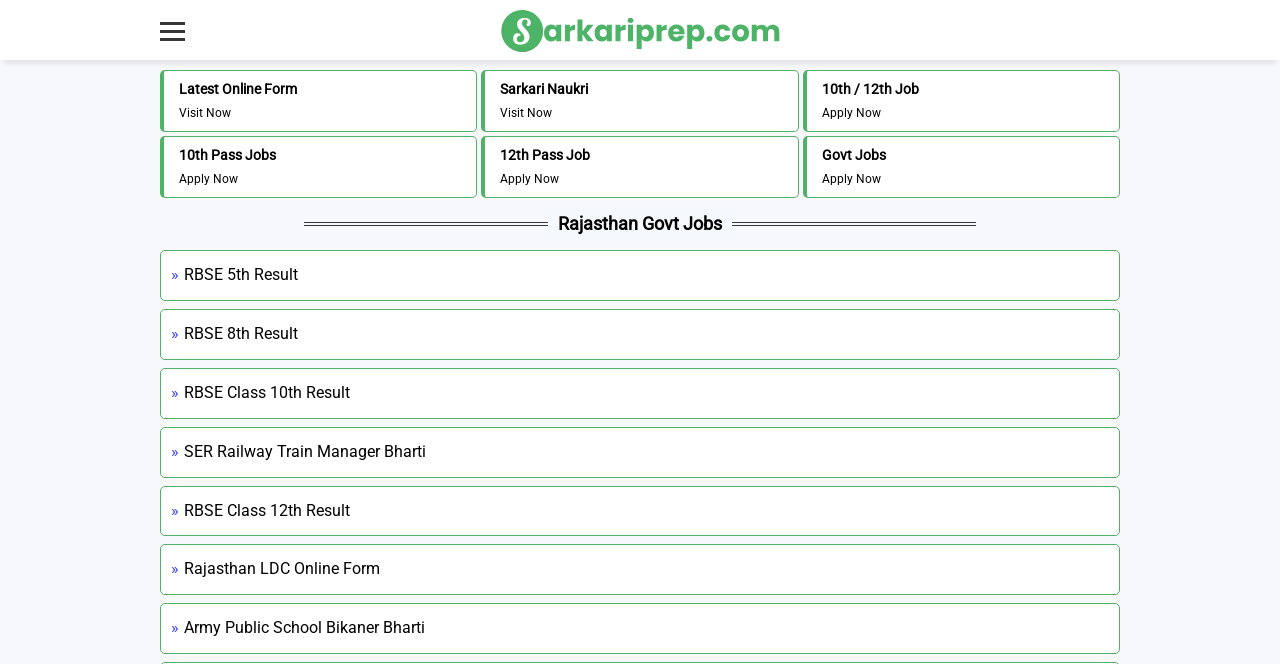Summarize the webpage with a detailed and informative caption.

The webpage is focused on Rajasthan Government Jobs 2024, with a prominent title "Rajasthan Government Jobs 2024: 10+2th Govt Jobs" at the top. Below the title, there is a logo or image of "sarkariprep.com" on the left, accompanied by a link to the website. 

On the top section, there are three links aligned horizontally, providing access to "Latest Online Form", "Sarkari Naukri", and "10th / 12th Job Apply Now" respectively. Below these links, there are three more links, again aligned horizontally, offering "10th Pass Jobs Apply Now", "12th Pass Job Apply Now", and "Govt Jobs Apply Now" respectively.

The main content of the webpage is divided into sections, each with a heading "Rajasthan Govt Jobs". Under this heading, there are multiple links to various job results and online forms, including "RBSE 5th Result", "RBSE 8th Result", "RBSE Class 10th Result", "SER Railway Train Manager Bharti", "RBSE Class 12th Result", "Rajasthan LDC Online Form", and "Army Public School Bikaner Bharti". Each of these links has a corresponding heading with the same text. These links and headings are stacked vertically, taking up most of the webpage's content area.